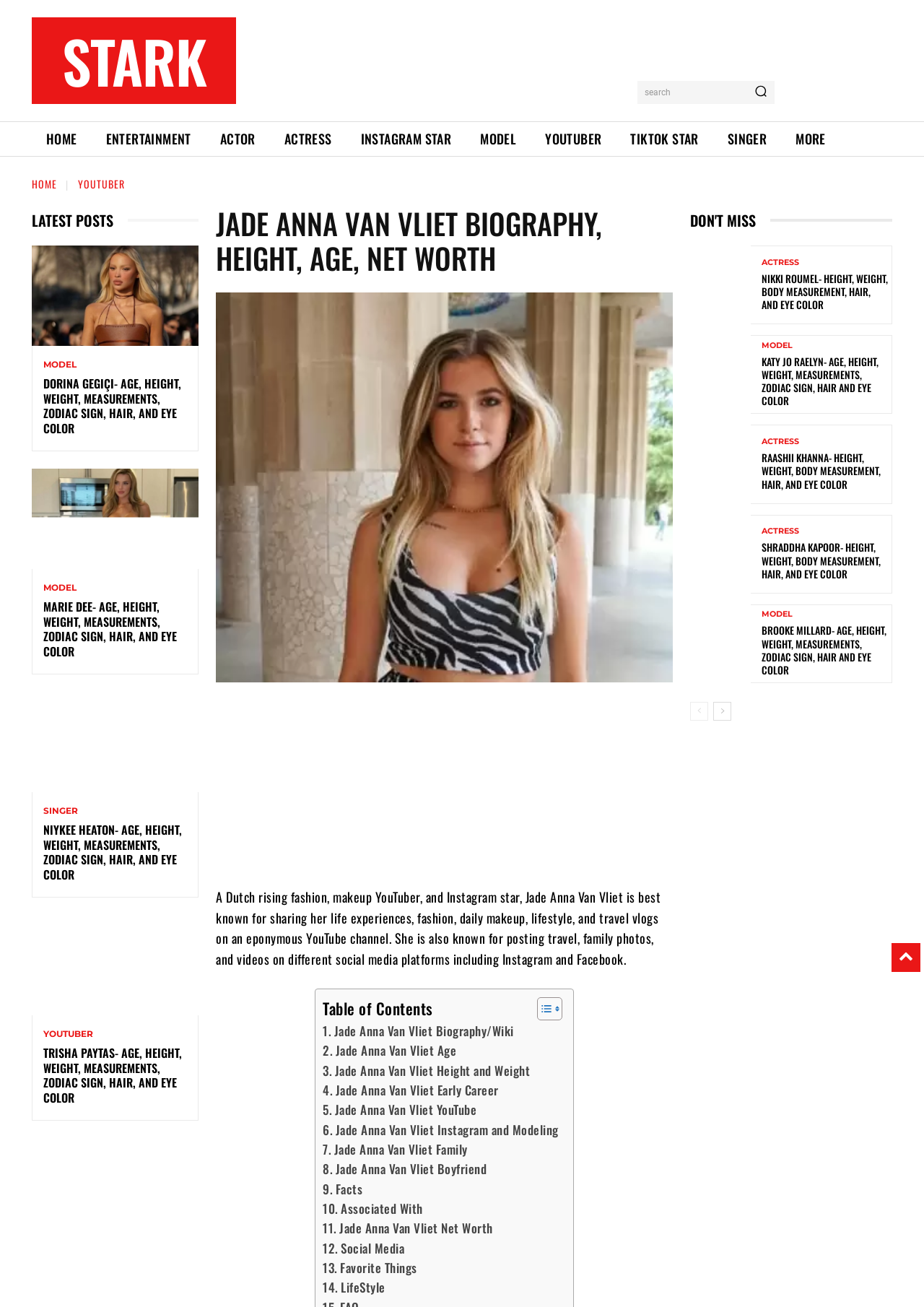Give a one-word or one-phrase response to the question:
How many links are listed under 'LATEST POSTS'?

5